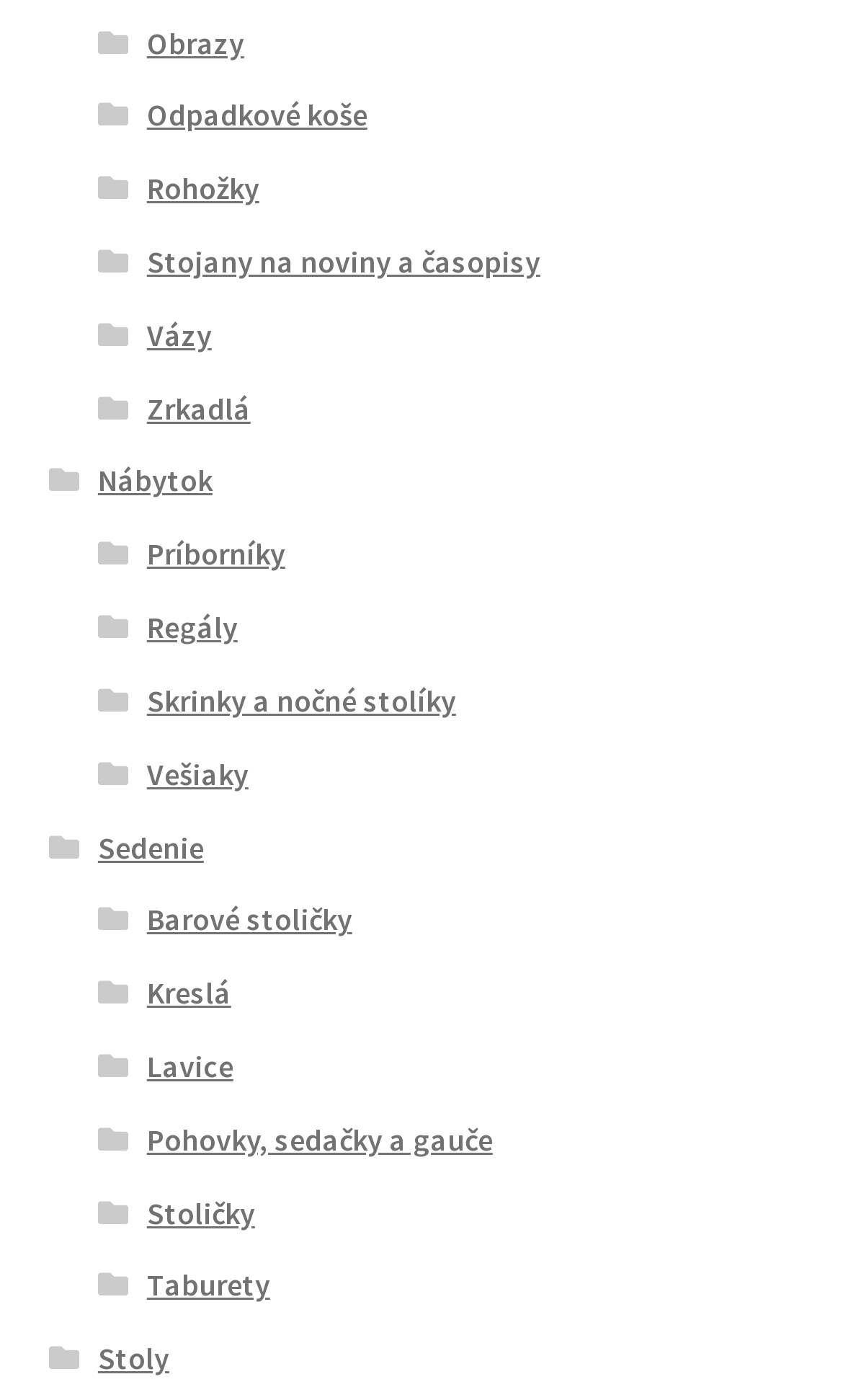Find the bounding box coordinates for the element that must be clicked to complete the instruction: "View Rohožky". The coordinates should be four float numbers between 0 and 1, indicated as [left, top, right, bottom].

[0.174, 0.121, 0.307, 0.149]